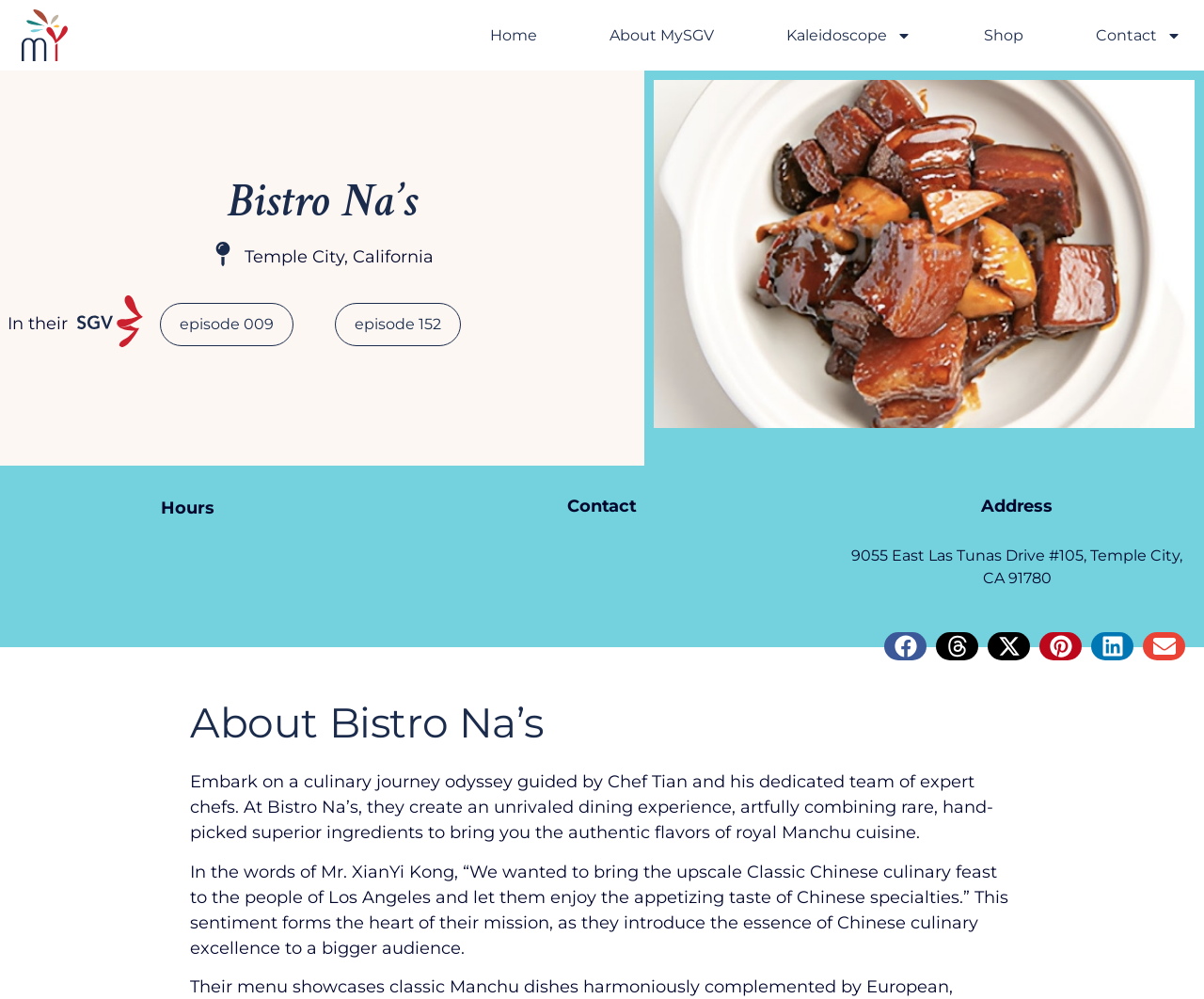Given the element description "aria-label="Share on pinterest"" in the screenshot, predict the bounding box coordinates of that UI element.

[0.863, 0.633, 0.898, 0.661]